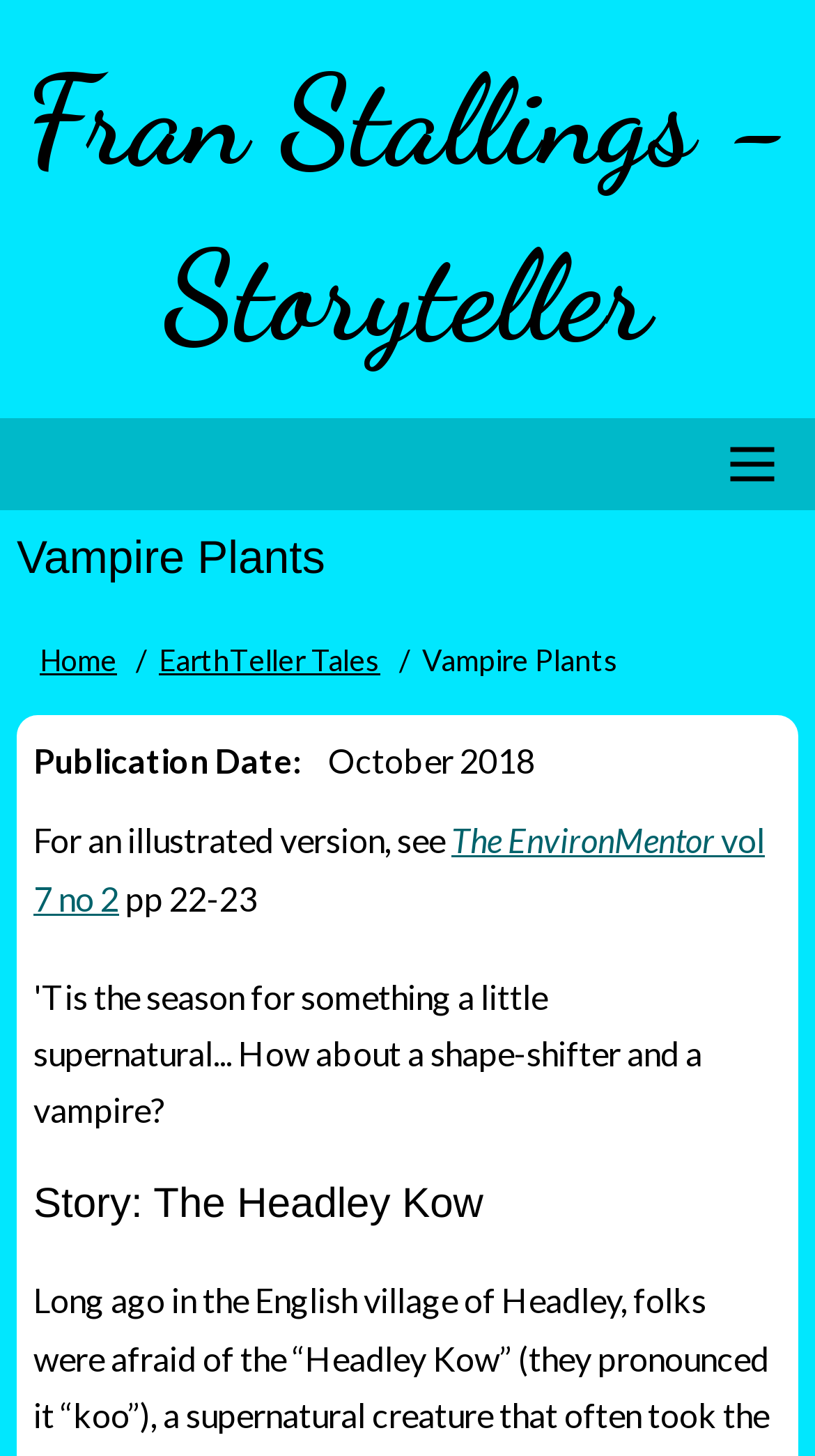Can you look at the image and give a comprehensive answer to the question:
What is the publication date of the story?

The publication date of the story can be found in a time element with the text 'October 2018'. This element is located below the title of the story and is part of a static text element that also contains the text 'Publication Date'.